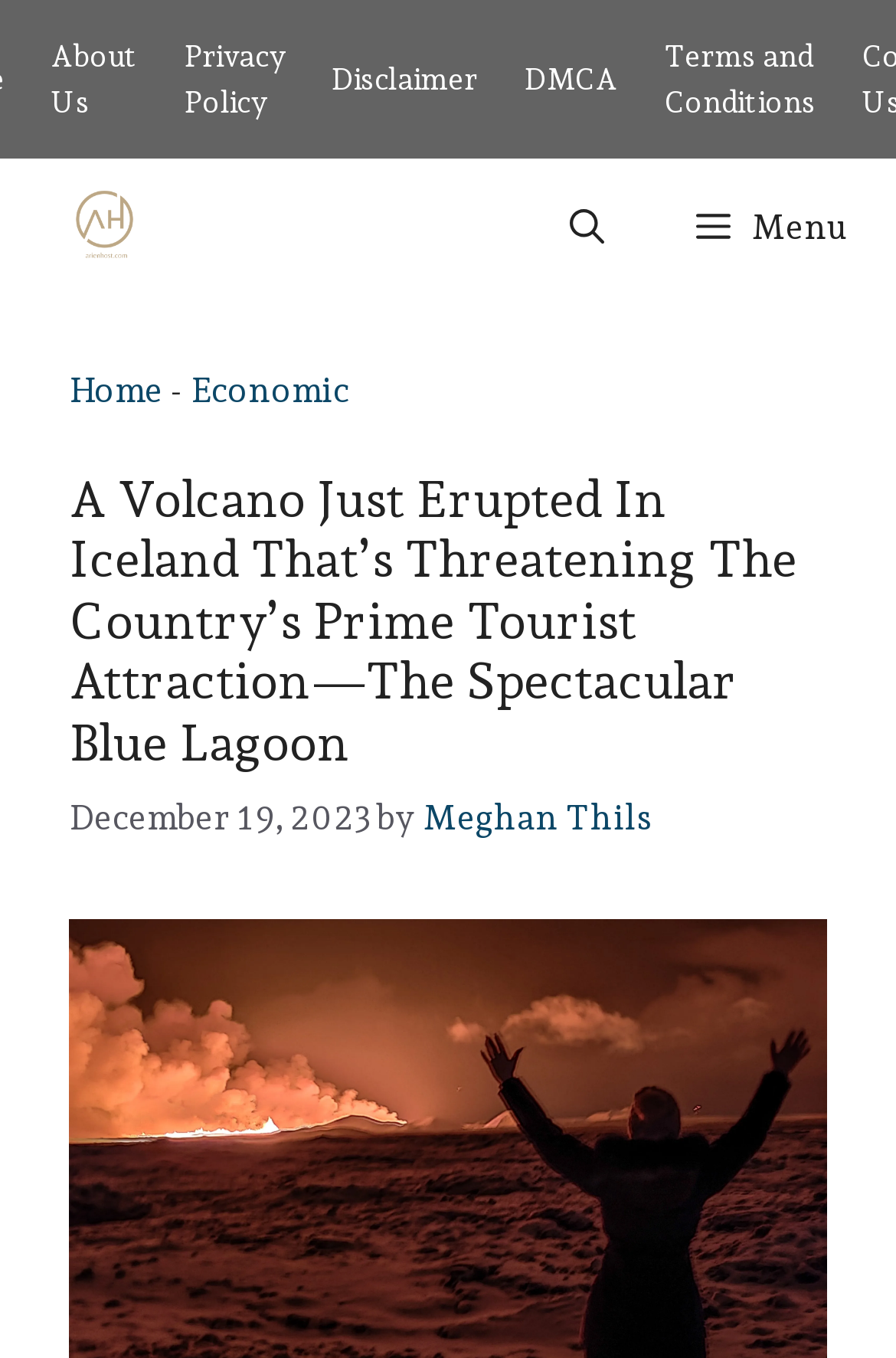Find the bounding box coordinates of the clickable area that will achieve the following instruction: "Read the article by Meghan Thils".

[0.472, 0.588, 0.728, 0.618]